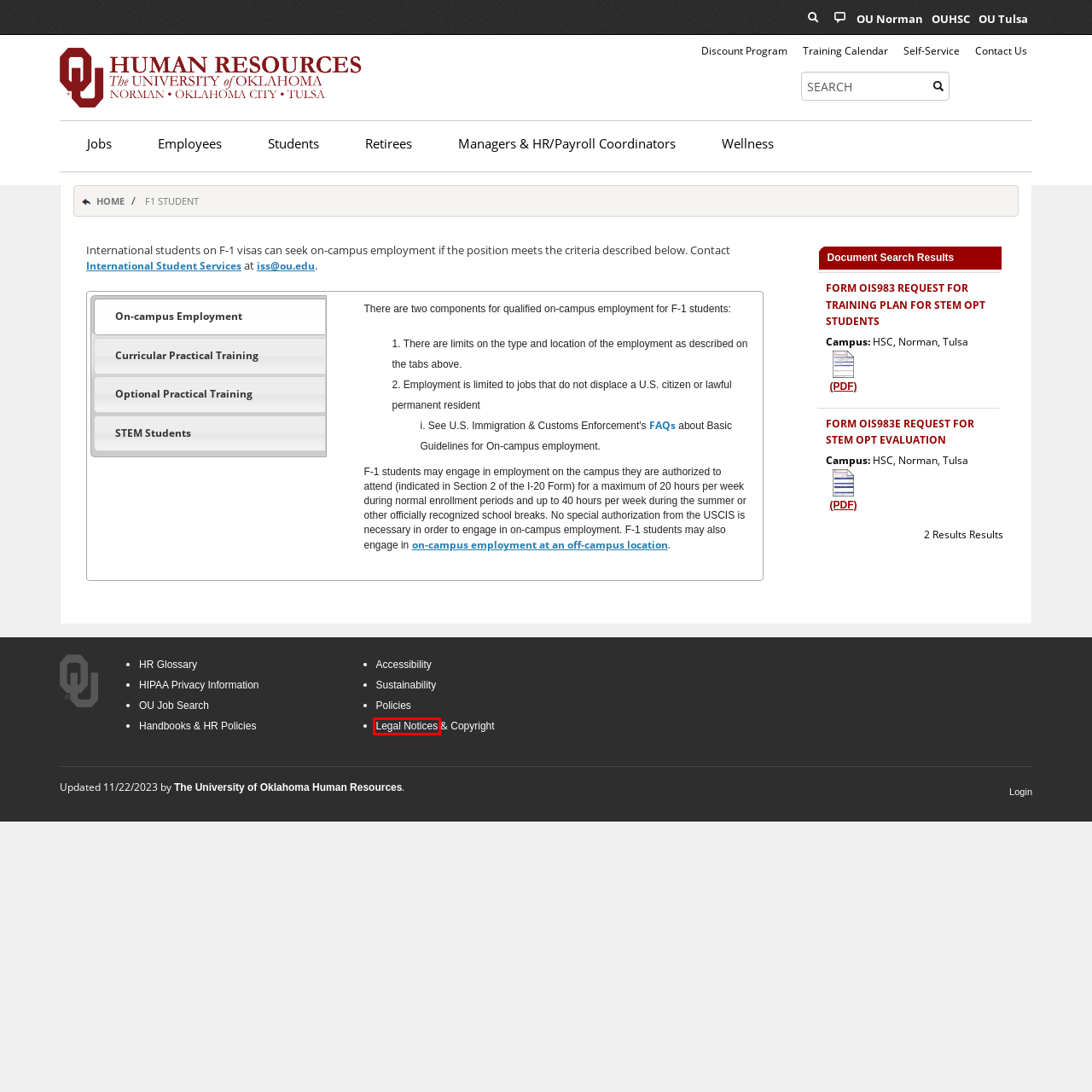Examine the screenshot of a webpage with a red bounding box around a specific UI element. Identify which webpage description best matches the new webpage that appears after clicking the element in the red bounding box. Here are the candidates:
A. Legal Notices
B. Jobs - OU Human Resources
C. Training Calendar - University of Oklahoma Human Resources
D. Students - OU Human Resources
E. login - OU Human Resources
F. Search
G. Policies
H. Managers & HR/Payroll Coordinators - OU Human Resources

A